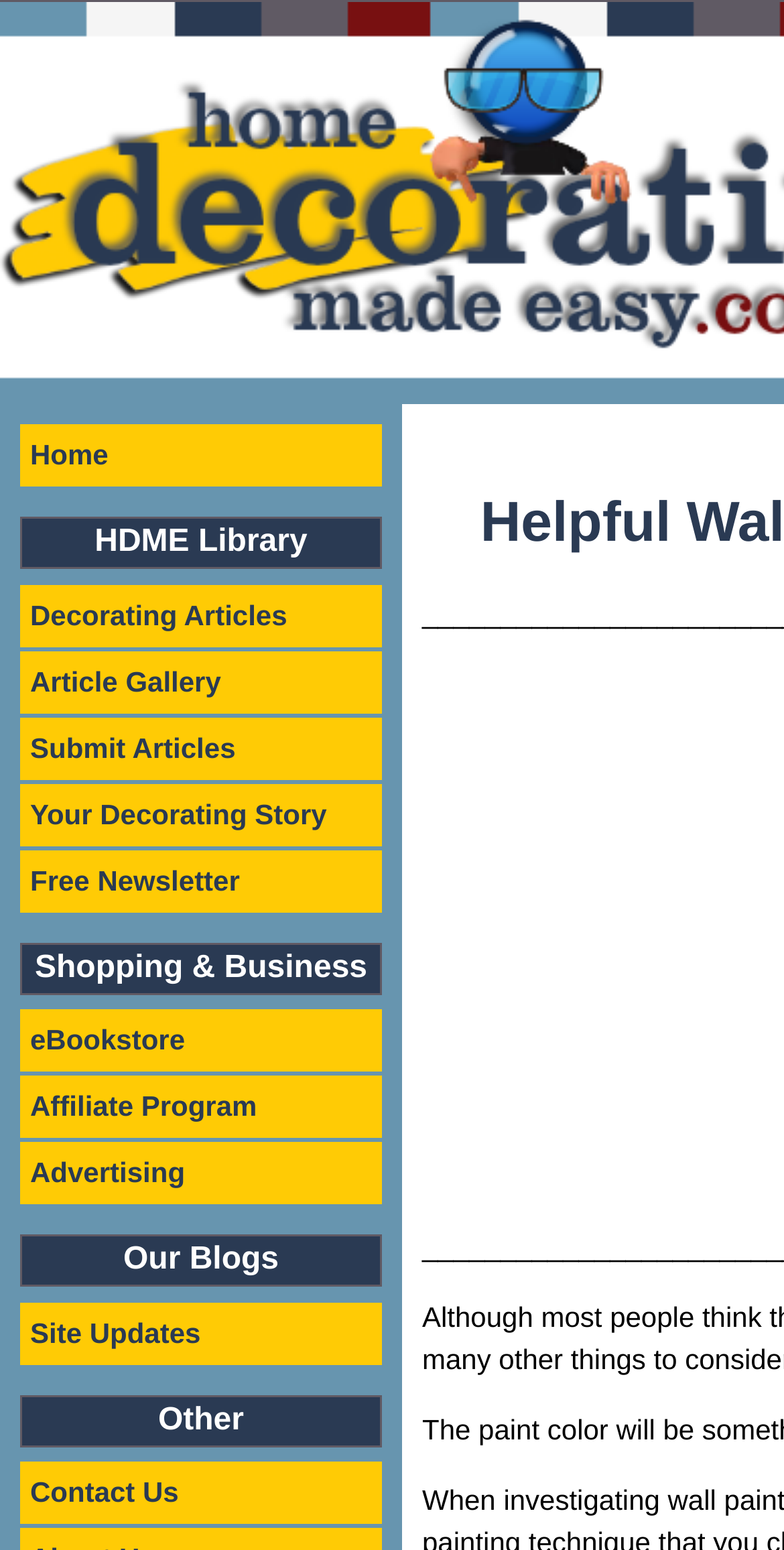Answer with a single word or phrase: 
How many links are under 'HDME Library'?

7